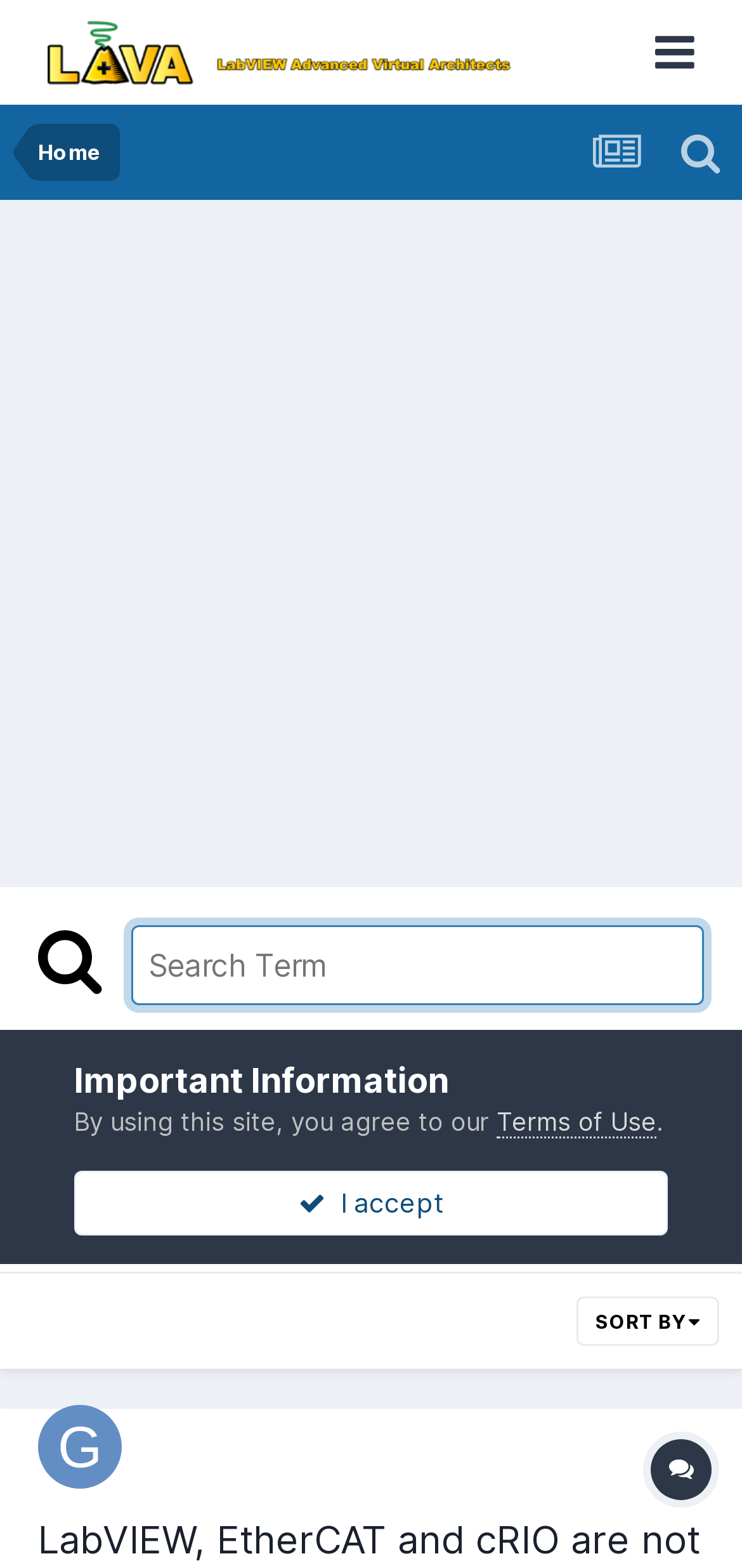Respond to the question below with a single word or phrase:
How many results are found?

1